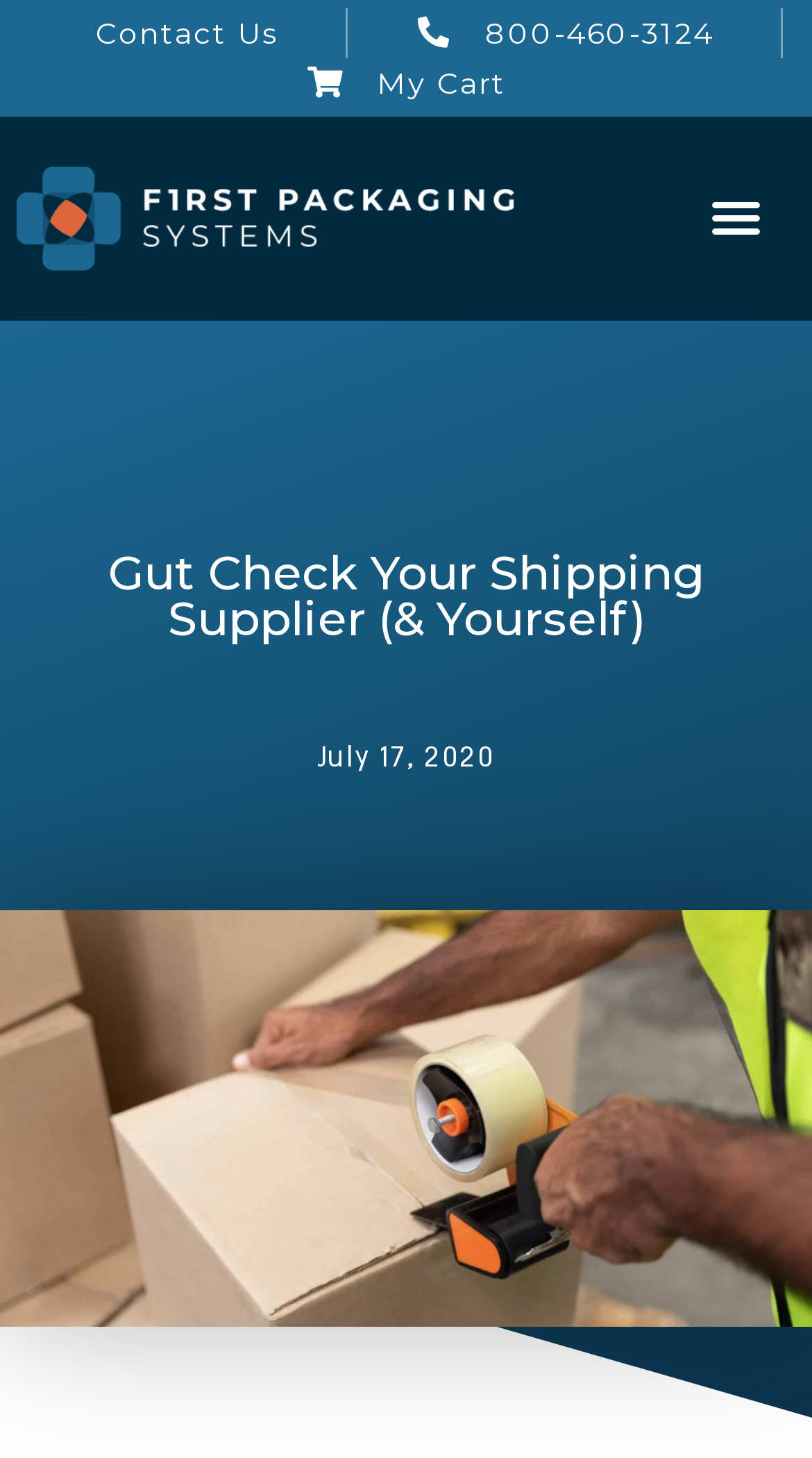Show the bounding box coordinates for the HTML element as described: "Menu".

[0.858, 0.123, 0.954, 0.177]